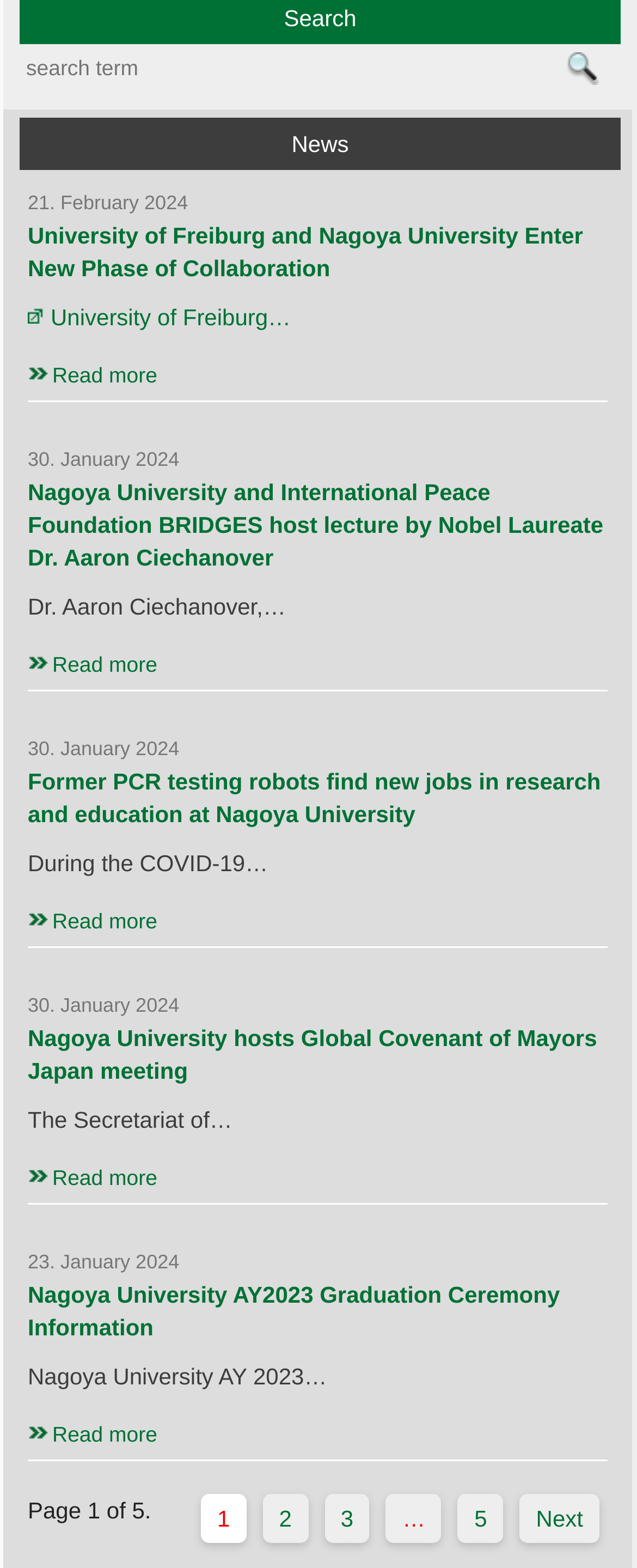Respond to the question below with a single word or phrase:
What is the category of the news articles on this page?

University news